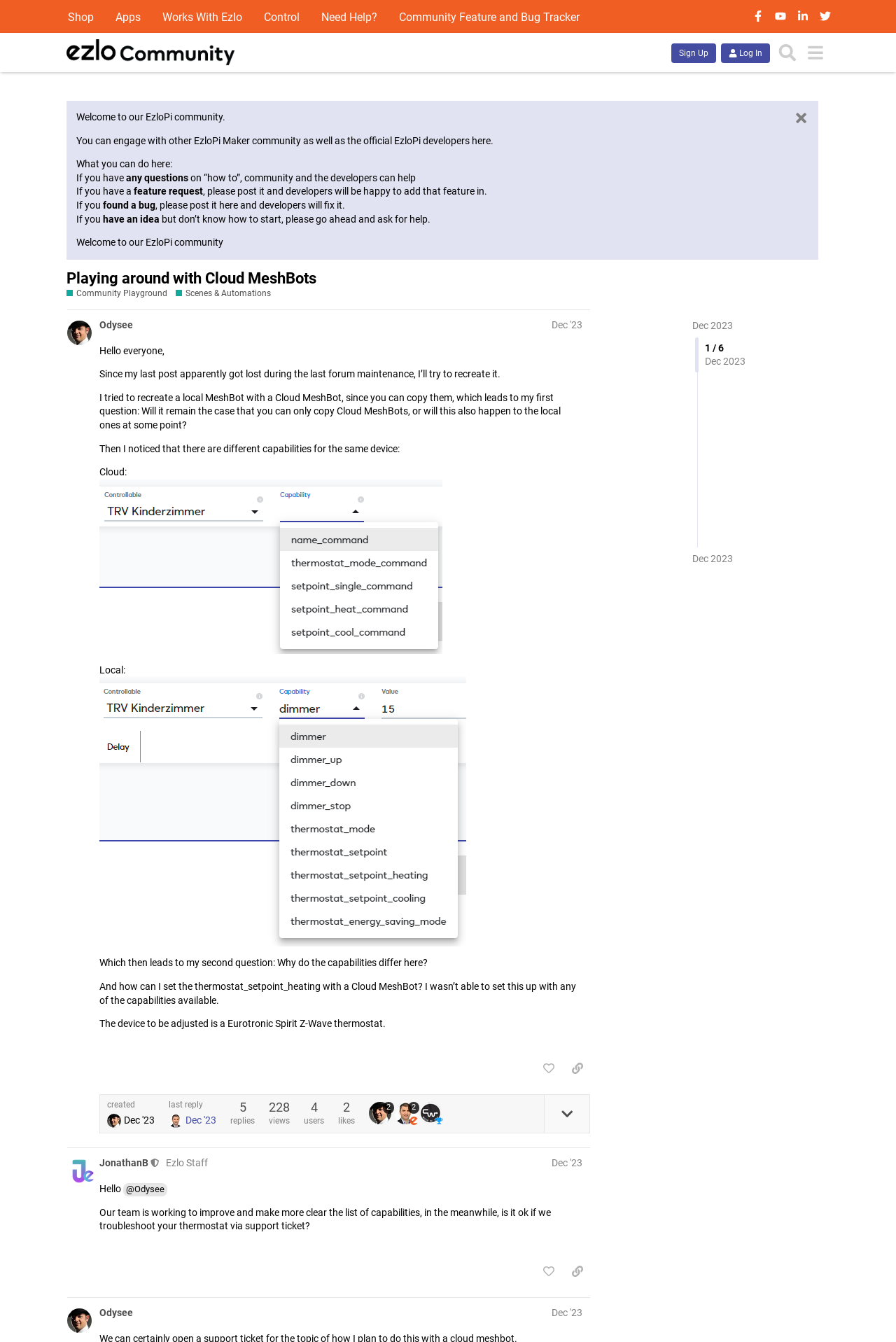Pinpoint the bounding box coordinates of the element you need to click to execute the following instruction: "Click on the 'like this post' button". The bounding box should be represented by four float numbers between 0 and 1, in the format [left, top, right, bottom].

[0.598, 0.788, 0.626, 0.805]